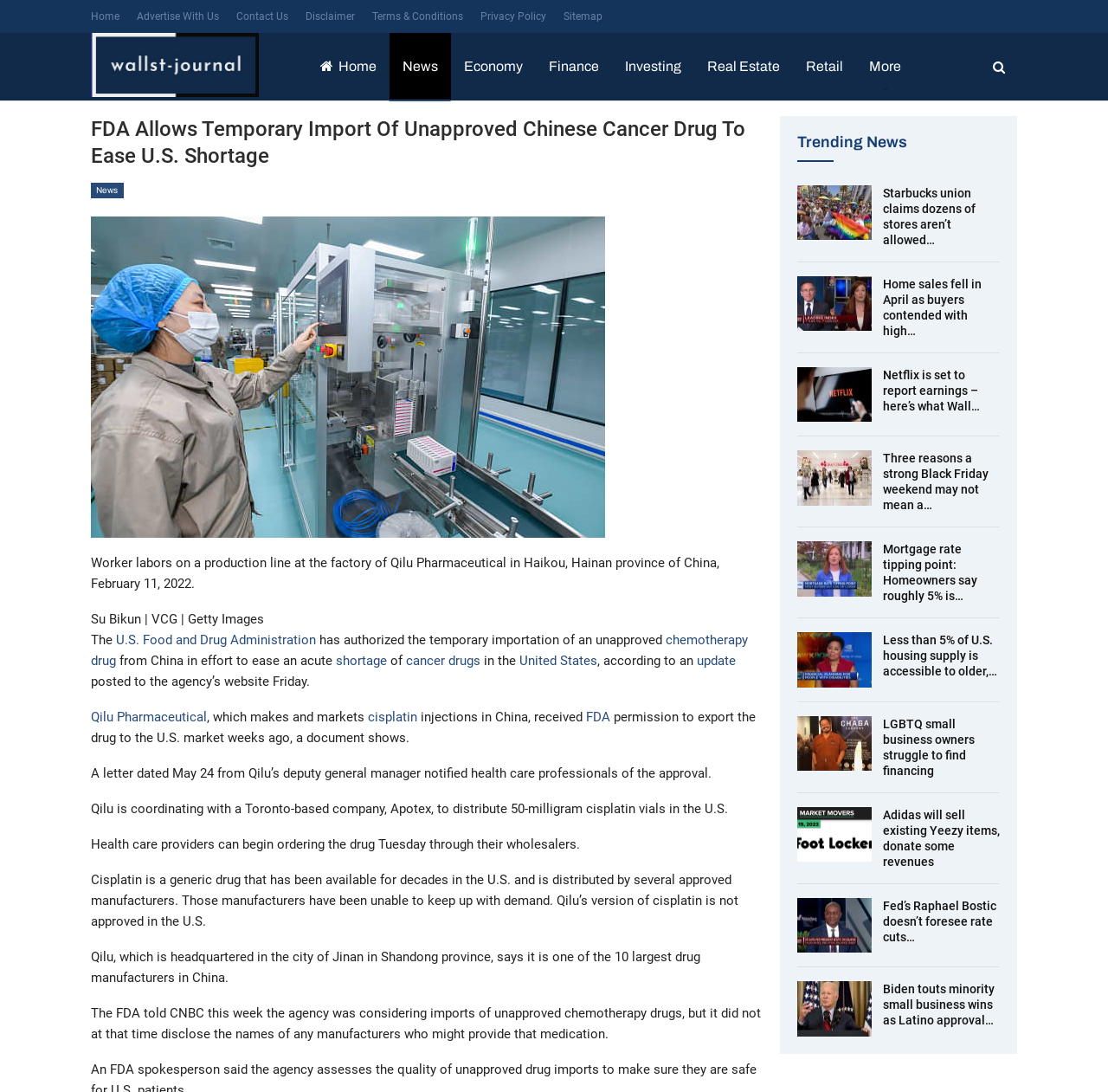Identify the bounding box coordinates of the clickable region to carry out the given instruction: "Search for something".

None